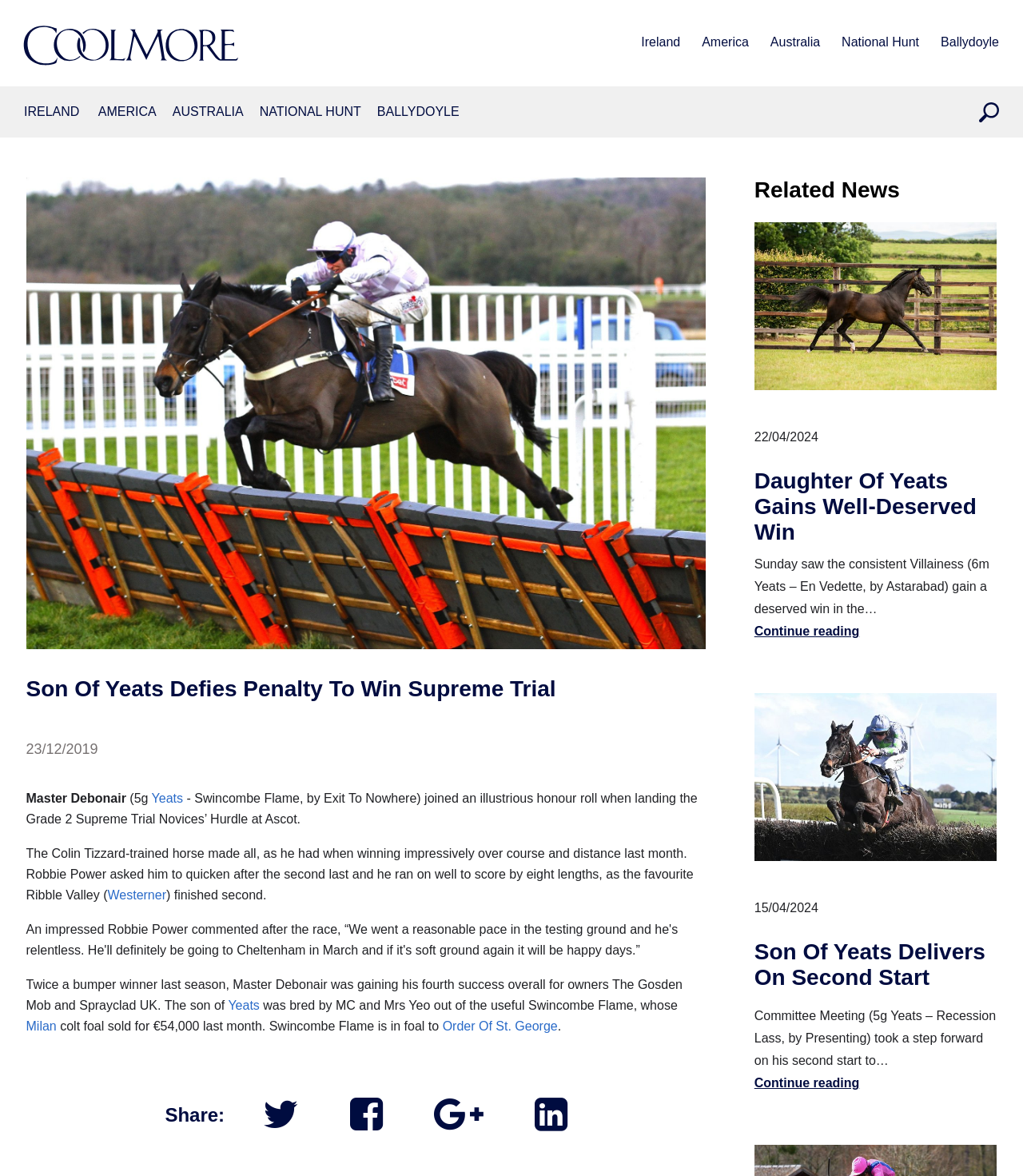Extract the bounding box coordinates of the UI element described by: "aria-label="Coolmore homepage"". The coordinates should include four float numbers ranging from 0 to 1, e.g., [left, top, right, bottom].

[0.023, 0.011, 0.241, 0.068]